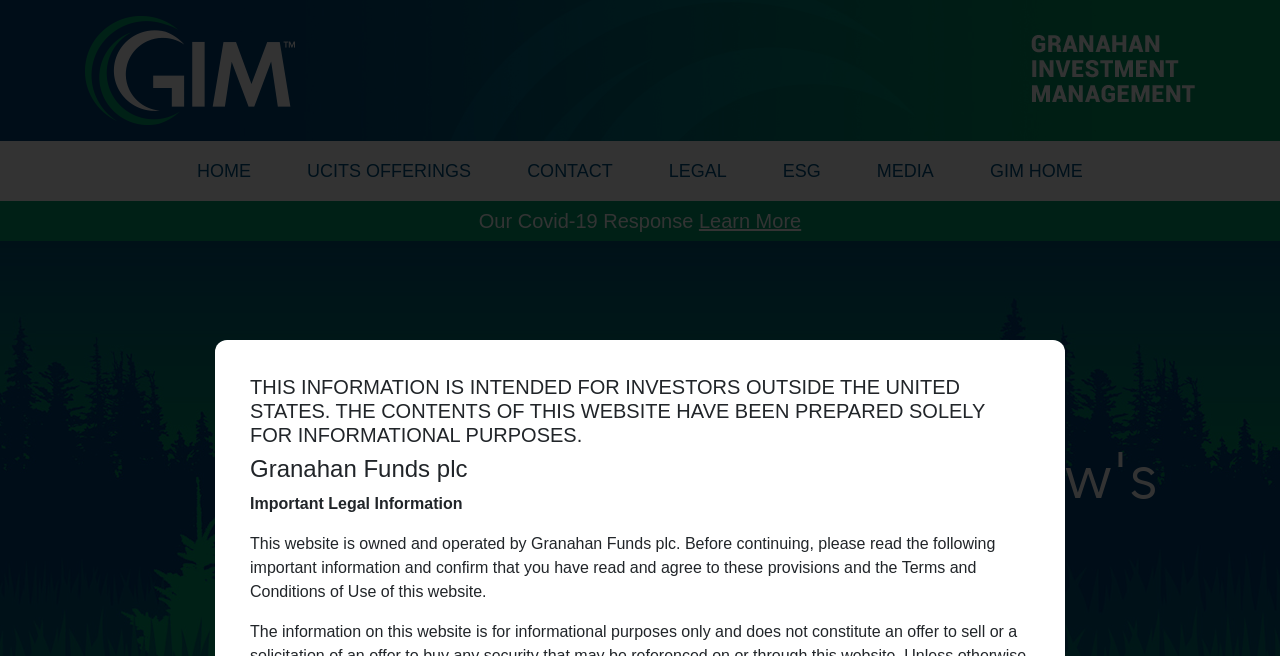Use a single word or phrase to answer the question:
What is the name of the fund mentioned on the webpage?

Granahan Funds plc